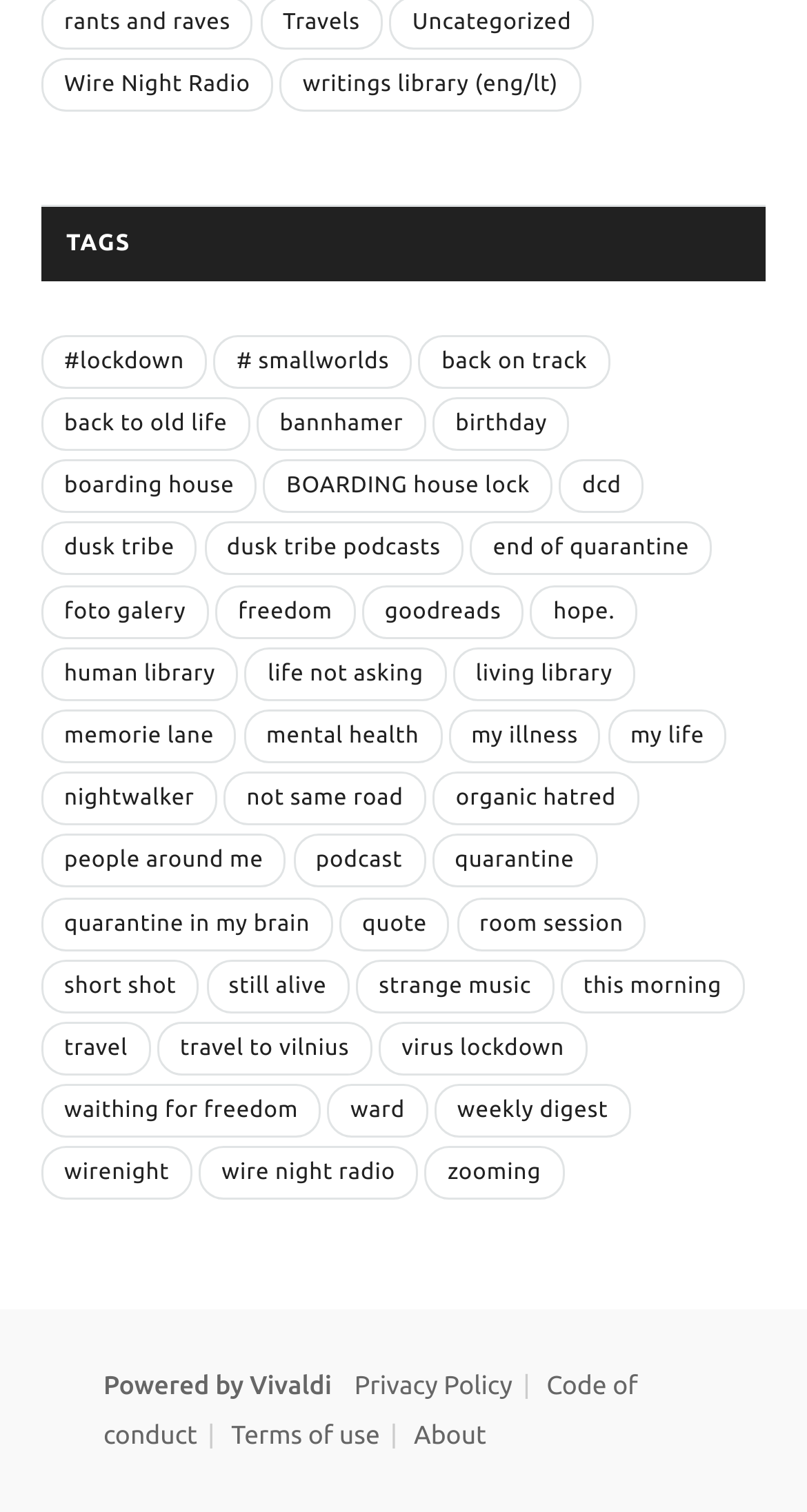Locate the bounding box coordinates of the segment that needs to be clicked to meet this instruction: "View tags".

[0.051, 0.136, 0.949, 0.186]